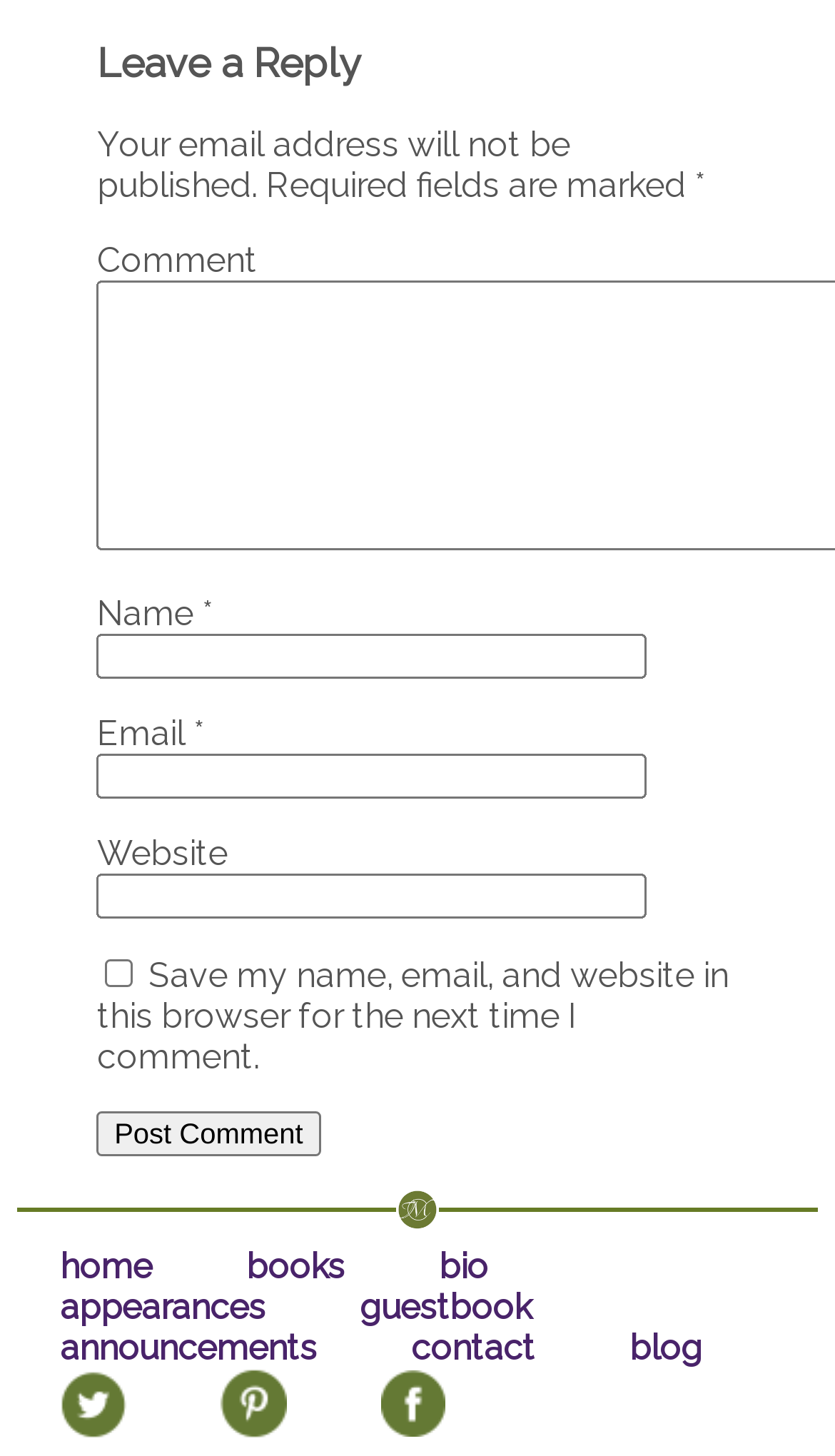Please identify the bounding box coordinates of the region to click in order to complete the task: "Type your email". The coordinates must be four float numbers between 0 and 1, specified as [left, top, right, bottom].

[0.116, 0.518, 0.775, 0.549]